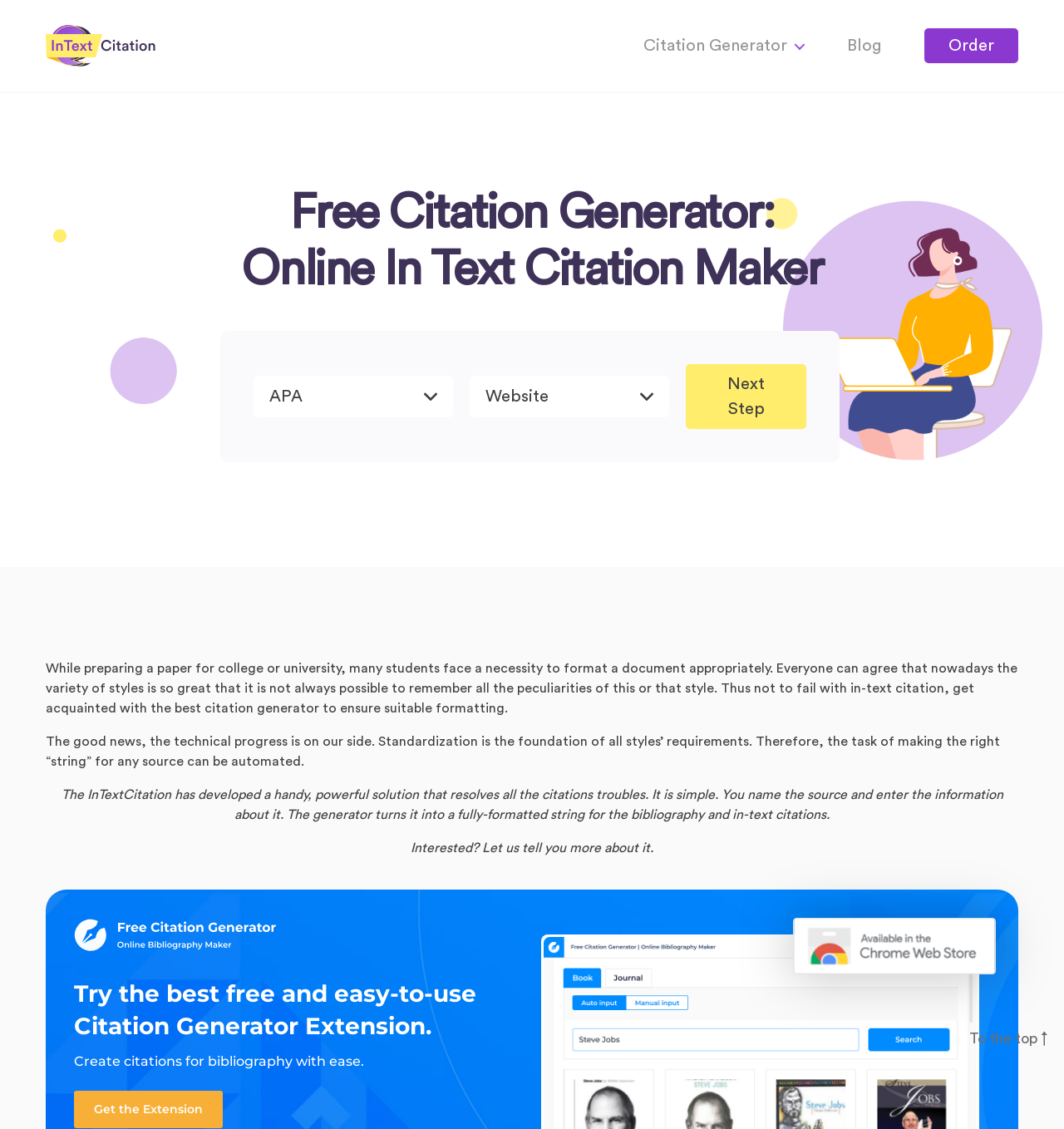Determine the bounding box for the UI element as described: "parent_node: InTextCitation.com". The coordinates should be represented as four float numbers between 0 and 1, formatted as [left, top, right, bottom].

[0.043, 0.022, 0.147, 0.059]